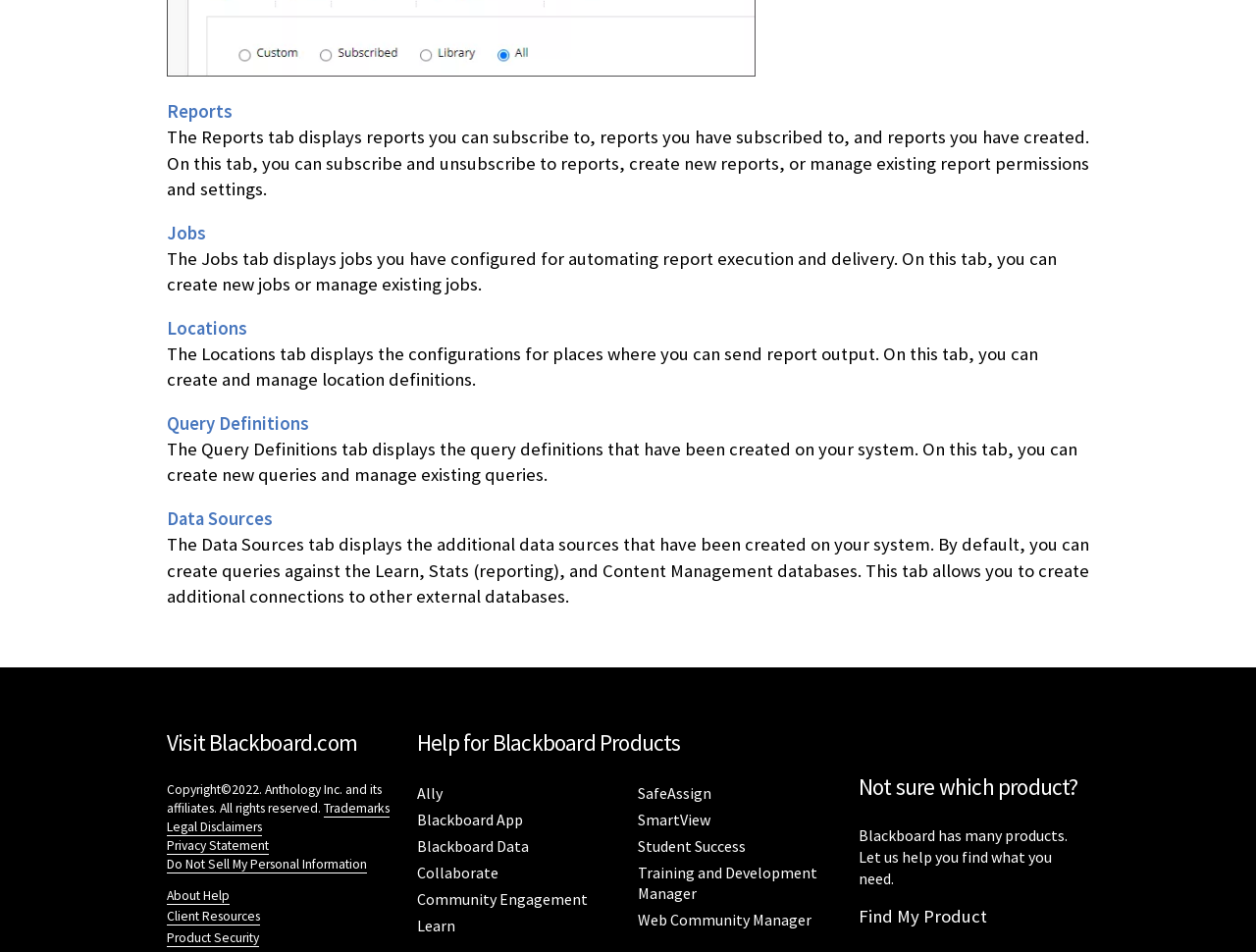Pinpoint the bounding box coordinates of the element to be clicked to execute the instruction: "View reports".

[0.133, 0.105, 0.185, 0.13]